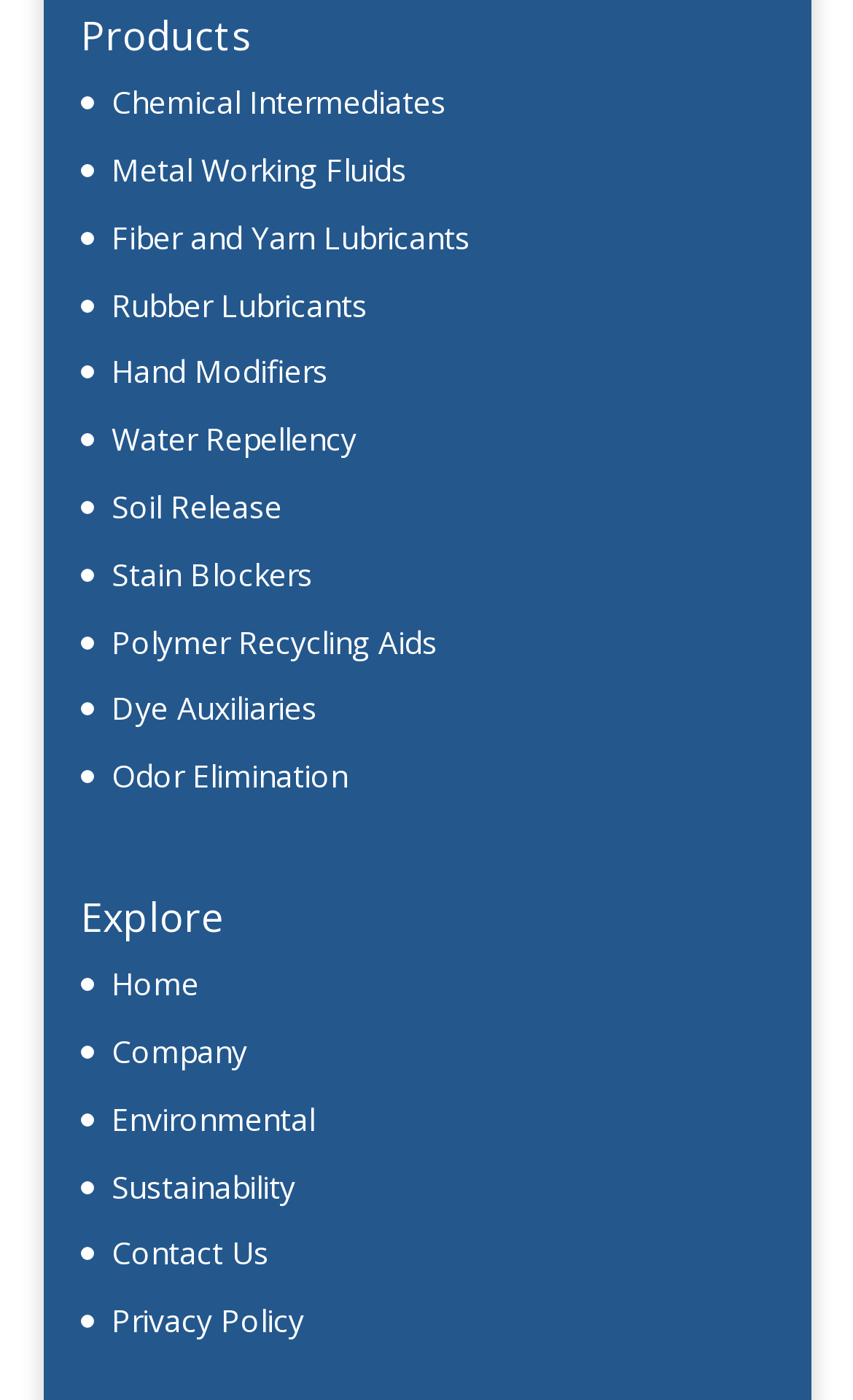How many headings are there on the webpage?
Please provide a full and detailed response to the question.

I found two headings on the webpage, which are 'Products' and 'Explore', indicating that there are two main sections on the webpage.